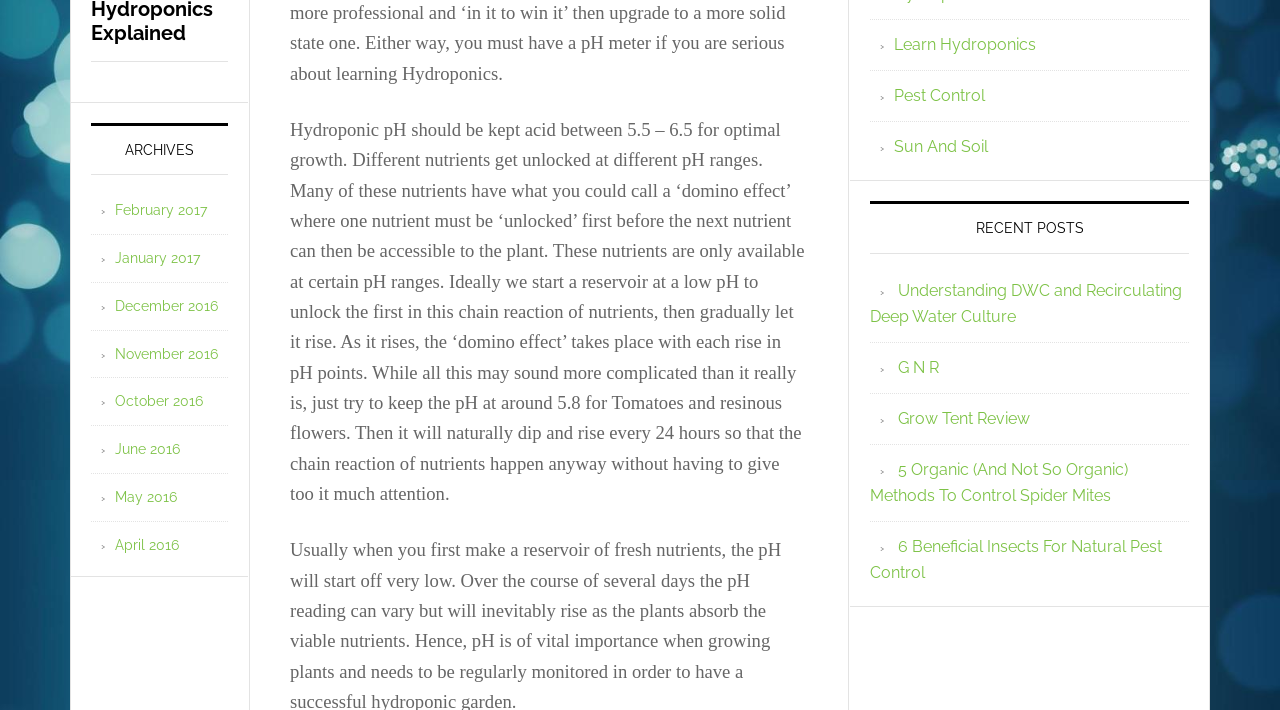What is the ideal pH range for tomatoes and resinous flowers?
Answer the question with as much detail as you can, using the image as a reference.

According to the text, the ideal pH range for tomatoes and resinous flowers is around 5.8, which allows for the natural 'domino effect' of nutrients to occur.